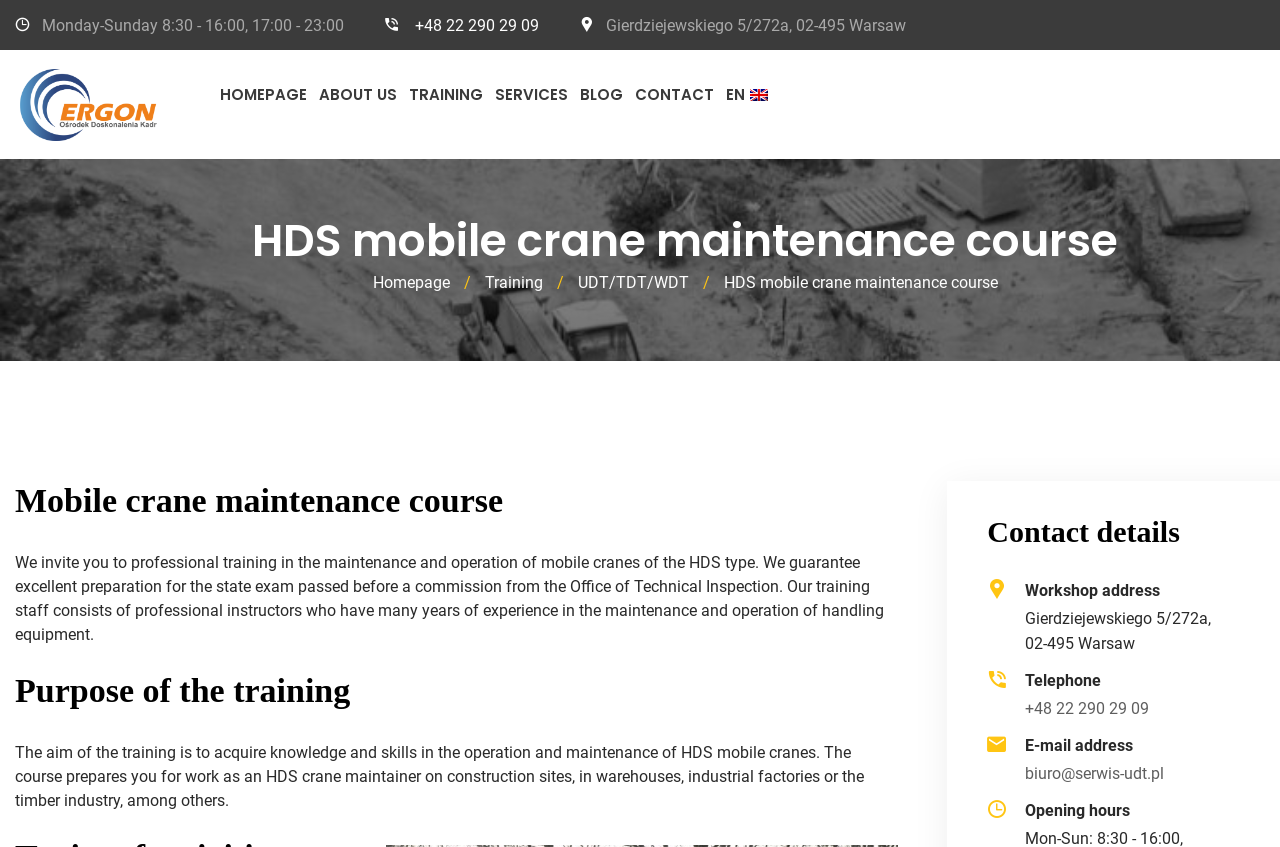Provide the bounding box coordinates of the HTML element this sentence describes: "About us". The bounding box coordinates consist of four float numbers between 0 and 1, i.e., [left, top, right, bottom].

[0.245, 0.078, 0.315, 0.145]